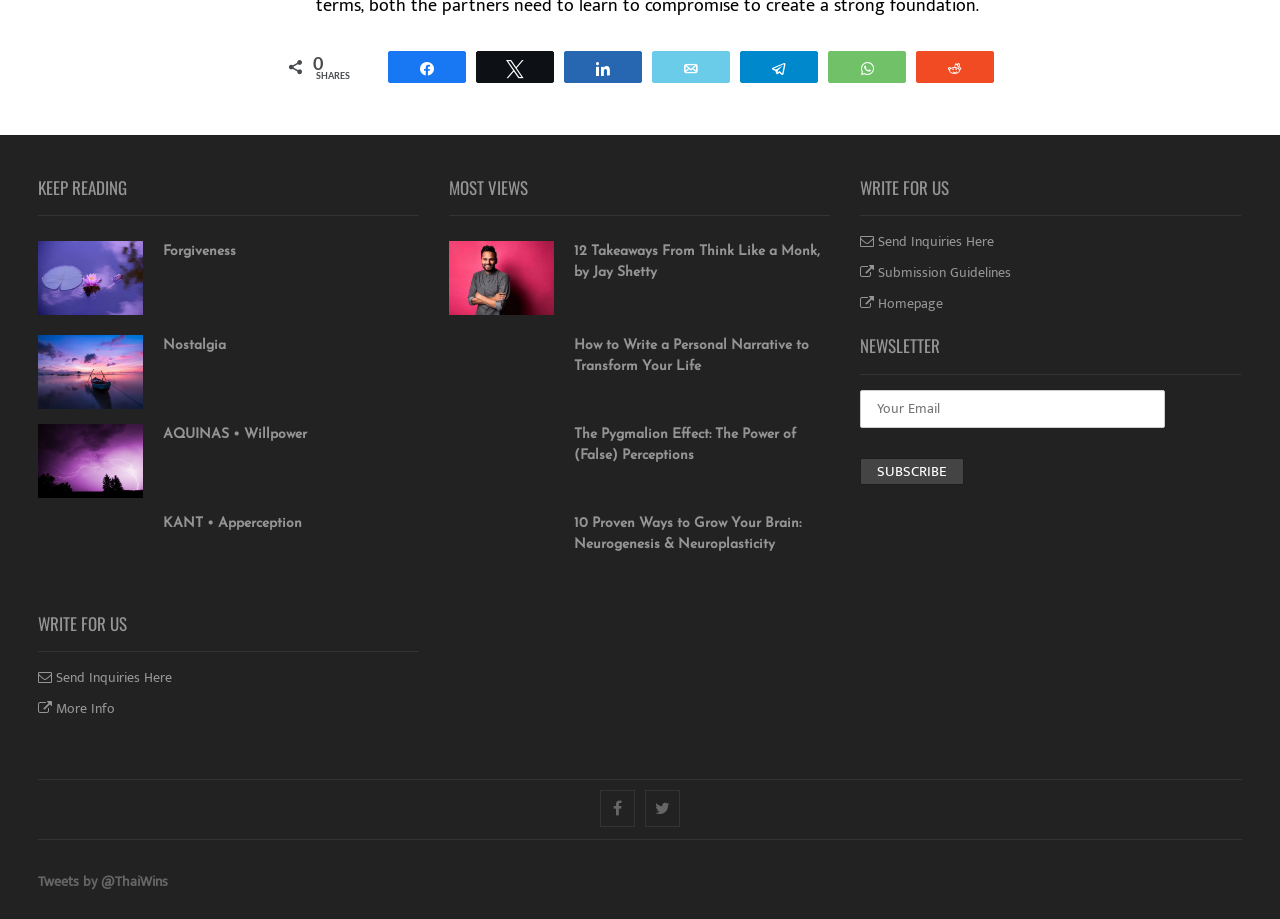Provide the bounding box coordinates of the HTML element described by the text: "Submission Guidelines". The coordinates should be in the format [left, top, right, bottom] with values between 0 and 1.

[0.672, 0.284, 0.79, 0.309]